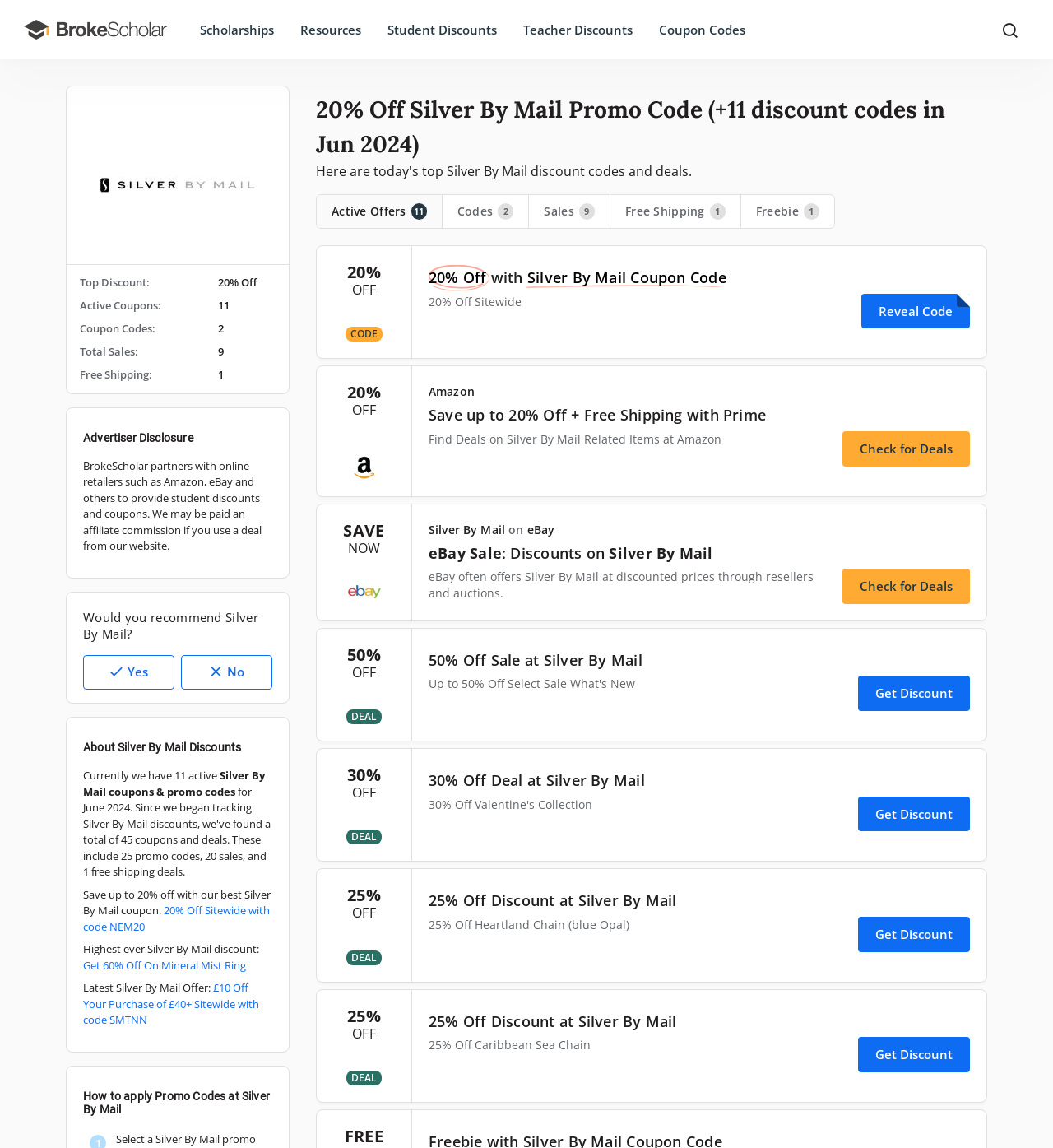Could you locate the bounding box coordinates for the section that should be clicked to accomplish this task: "View deals on Amazon".

[0.3, 0.318, 0.938, 0.433]